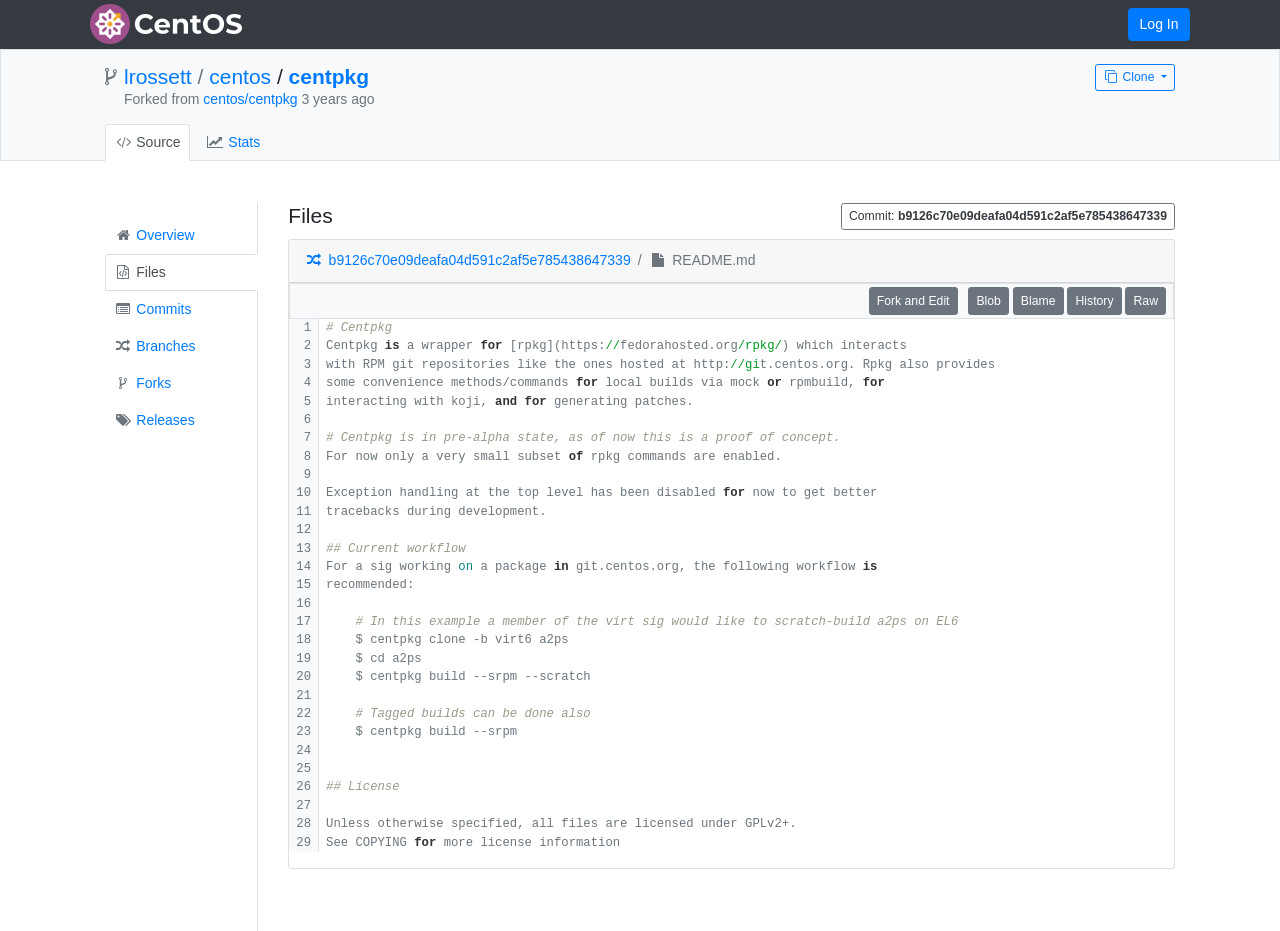What is the name of the file?
Please give a detailed and thorough answer to the question, covering all relevant points.

The name of the file can be found in the static text element in the 'Files' section, which is 'README.md'.